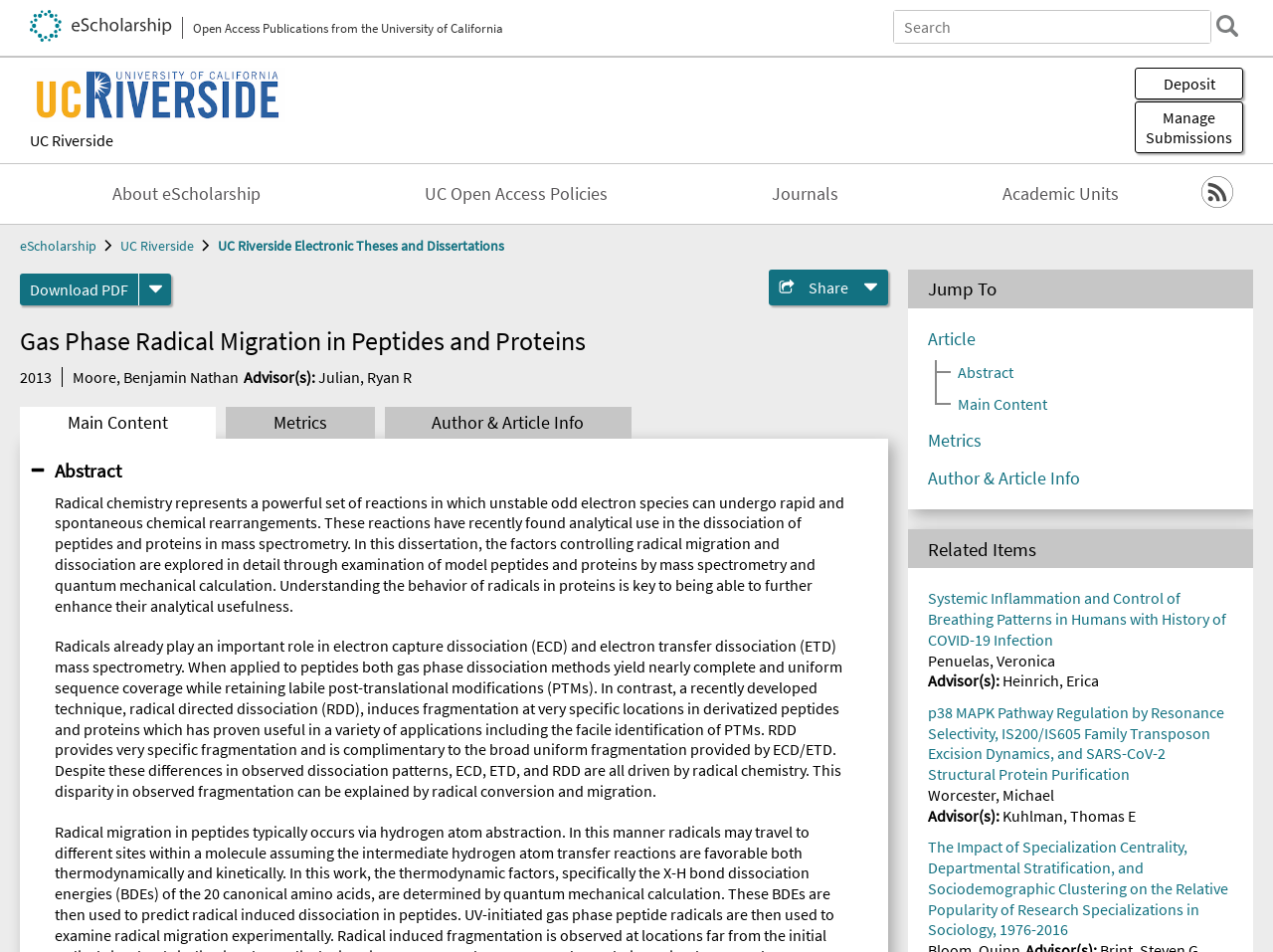Can you find the bounding box coordinates for the element to click on to achieve the instruction: "View abstract"?

[0.023, 0.481, 0.095, 0.506]